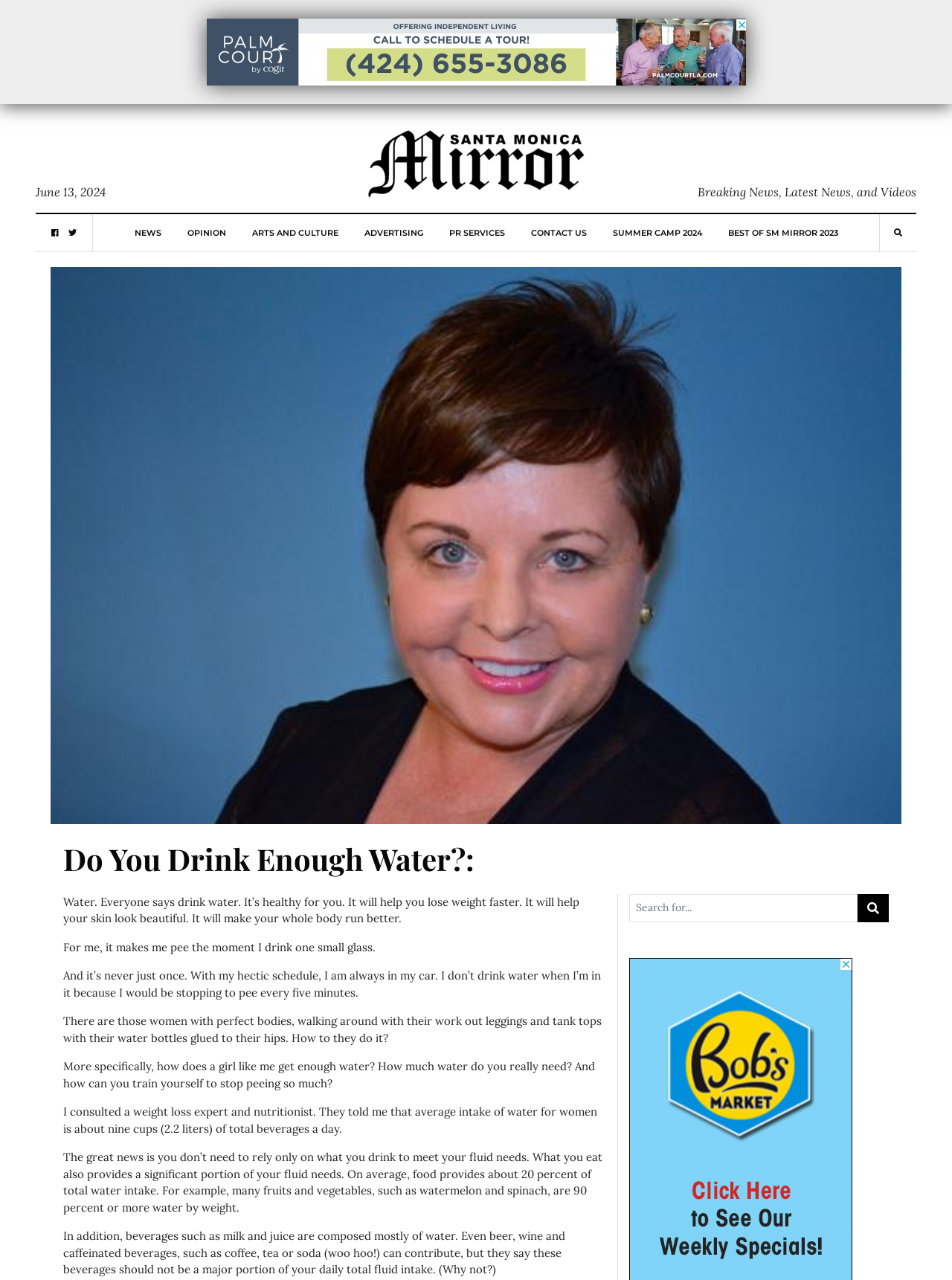Determine the bounding box coordinates of the clickable element to achieve the following action: 'Click the 'OPINION' link'. Provide the coordinates as four float values between 0 and 1, formatted as [left, top, right, bottom].

[0.196, 0.167, 0.237, 0.196]